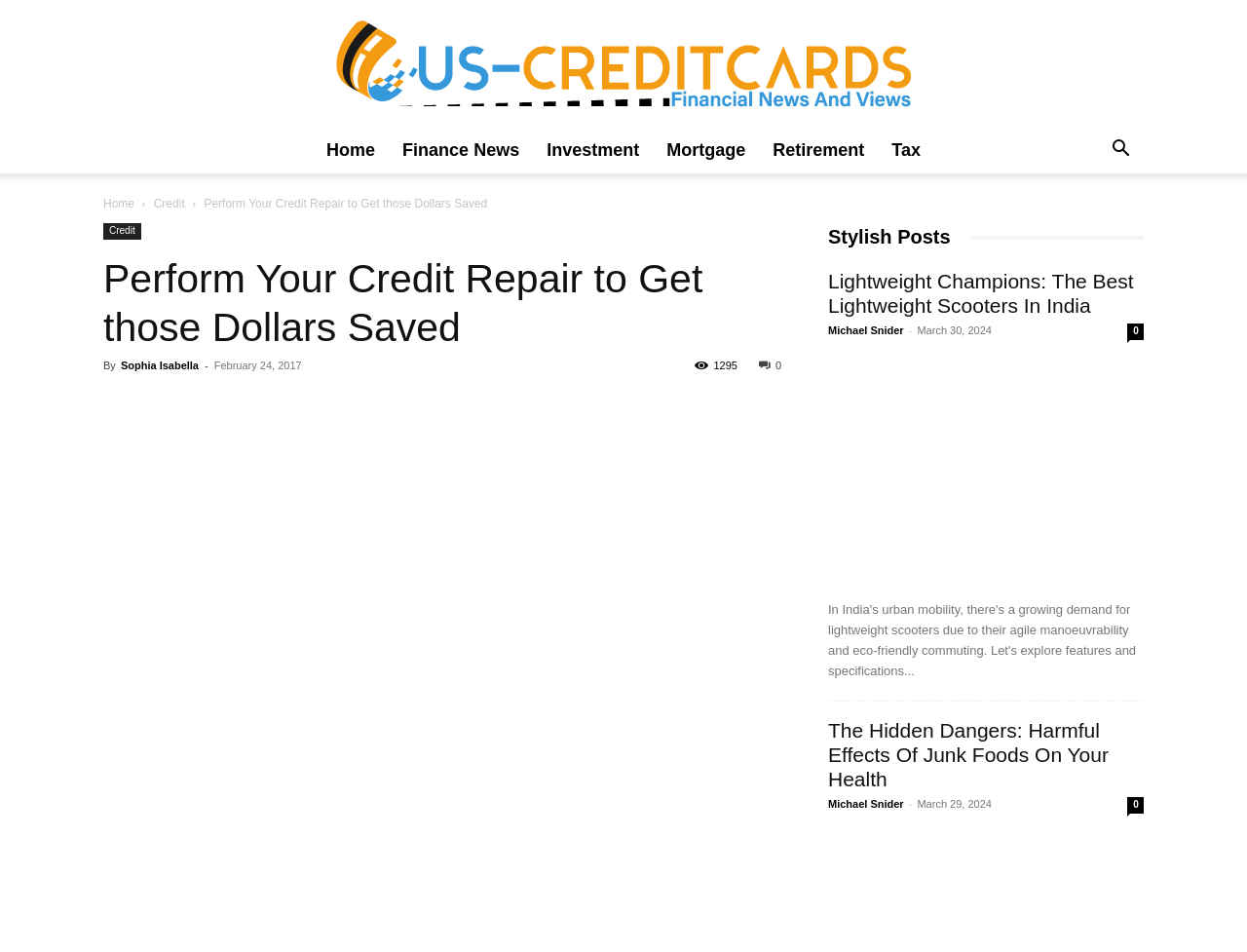Determine the heading of the webpage and extract its text content.

Perform Your Credit Repair to Get those Dollars Saved